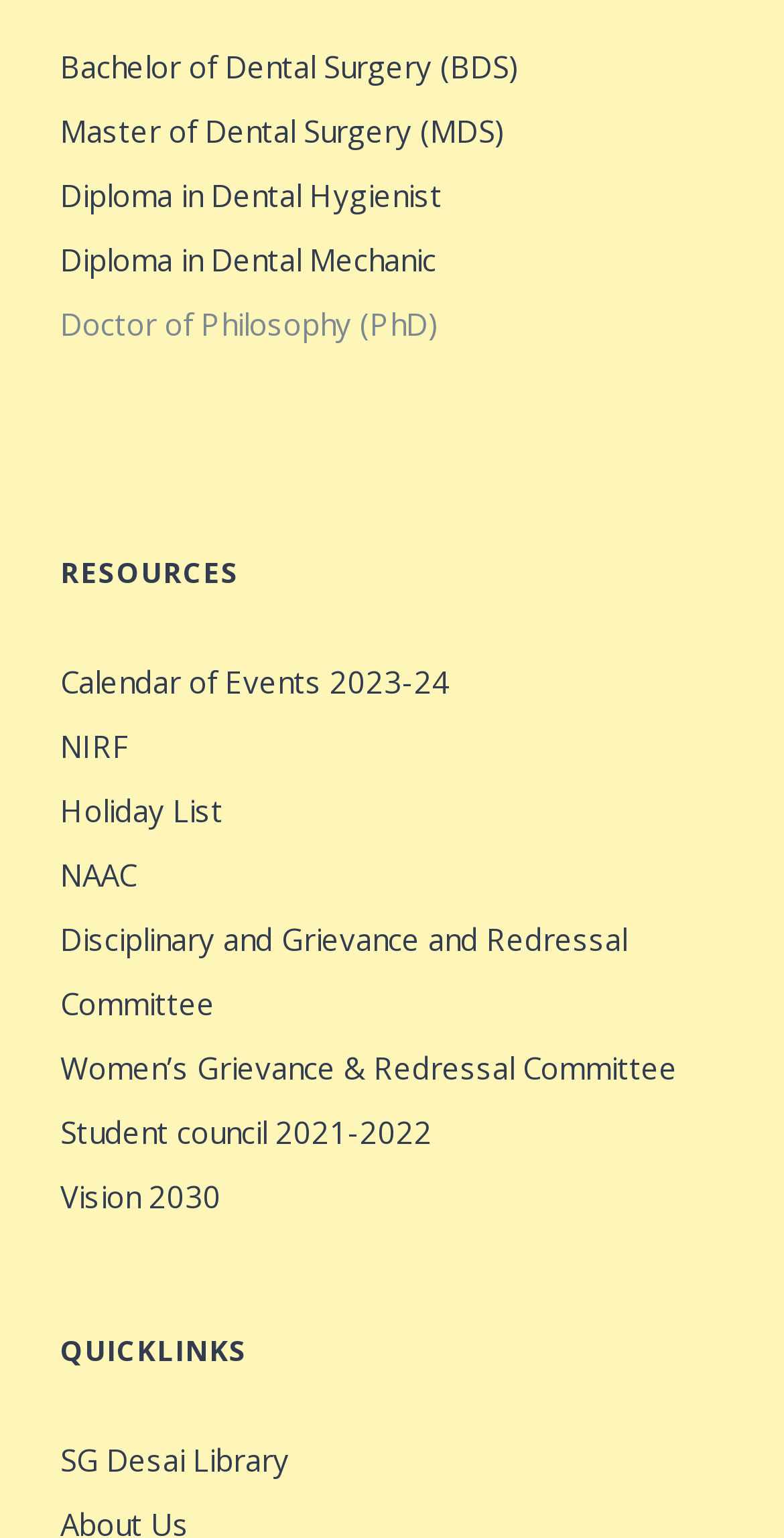Show the bounding box coordinates for the element that needs to be clicked to execute the following instruction: "Read the story by M-Lifestyle's Oyin Ogunkanmi". Provide the coordinates in the form of four float numbers between 0 and 1, i.e., [left, top, right, bottom].

None